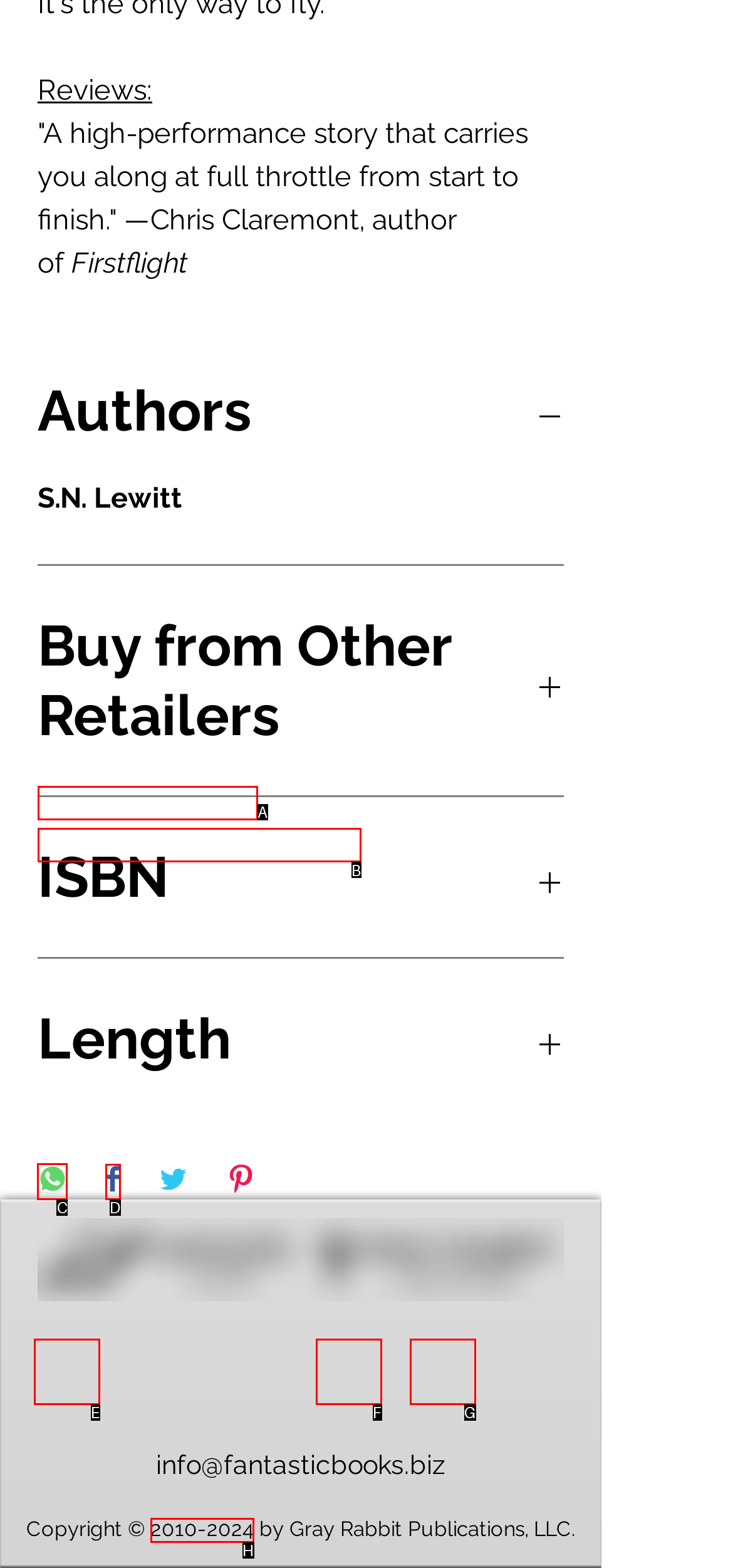Out of the given choices, which letter corresponds to the UI element required to Click the 'Share on WhatsApp' button? Answer with the letter.

C